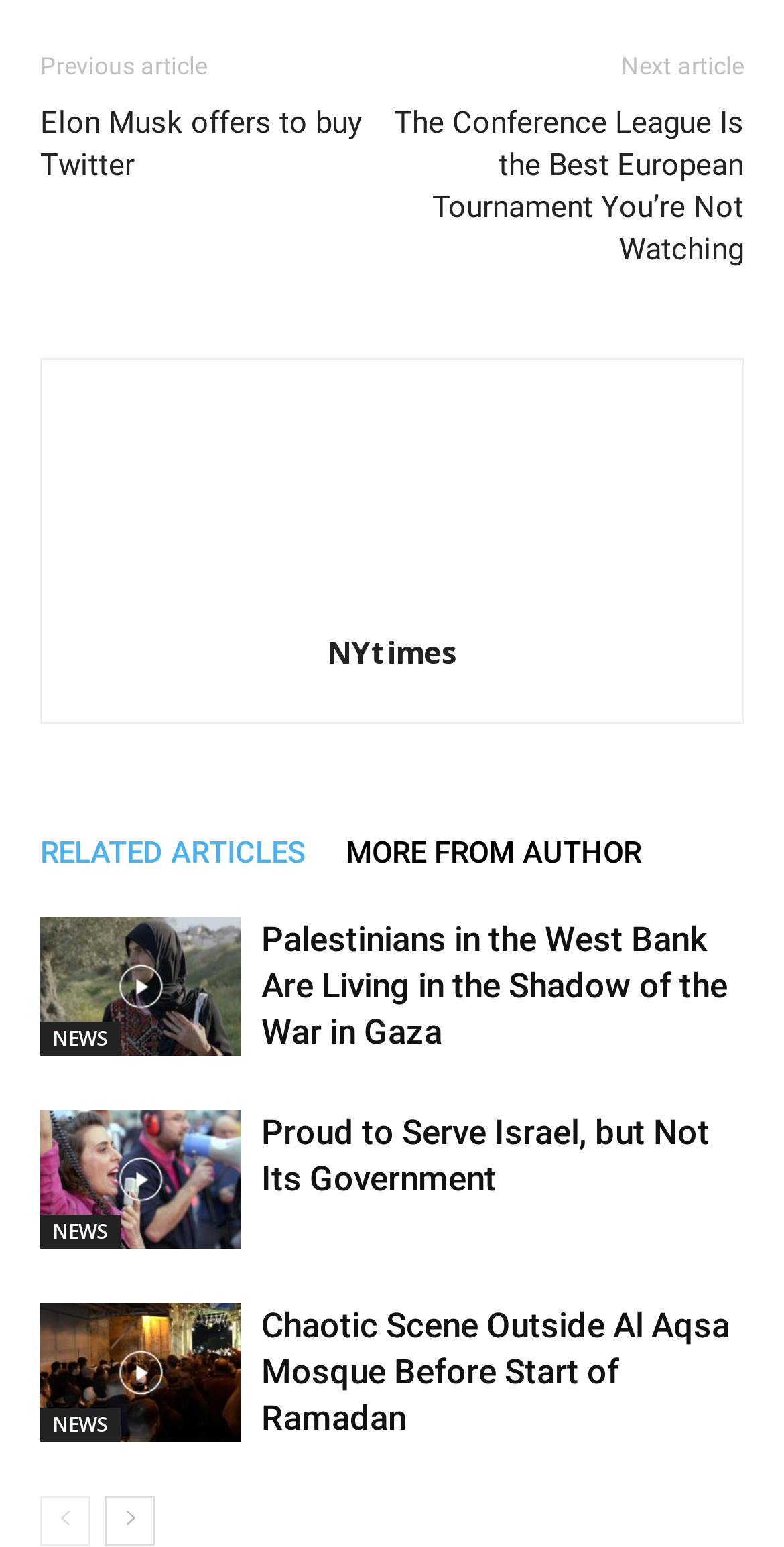Please identify the bounding box coordinates of the element I should click to complete this instruction: 'Go to the 'NYtimes' website'. The coordinates should be given as four float numbers between 0 and 1, like this: [left, top, right, bottom].

[0.417, 0.409, 0.583, 0.435]